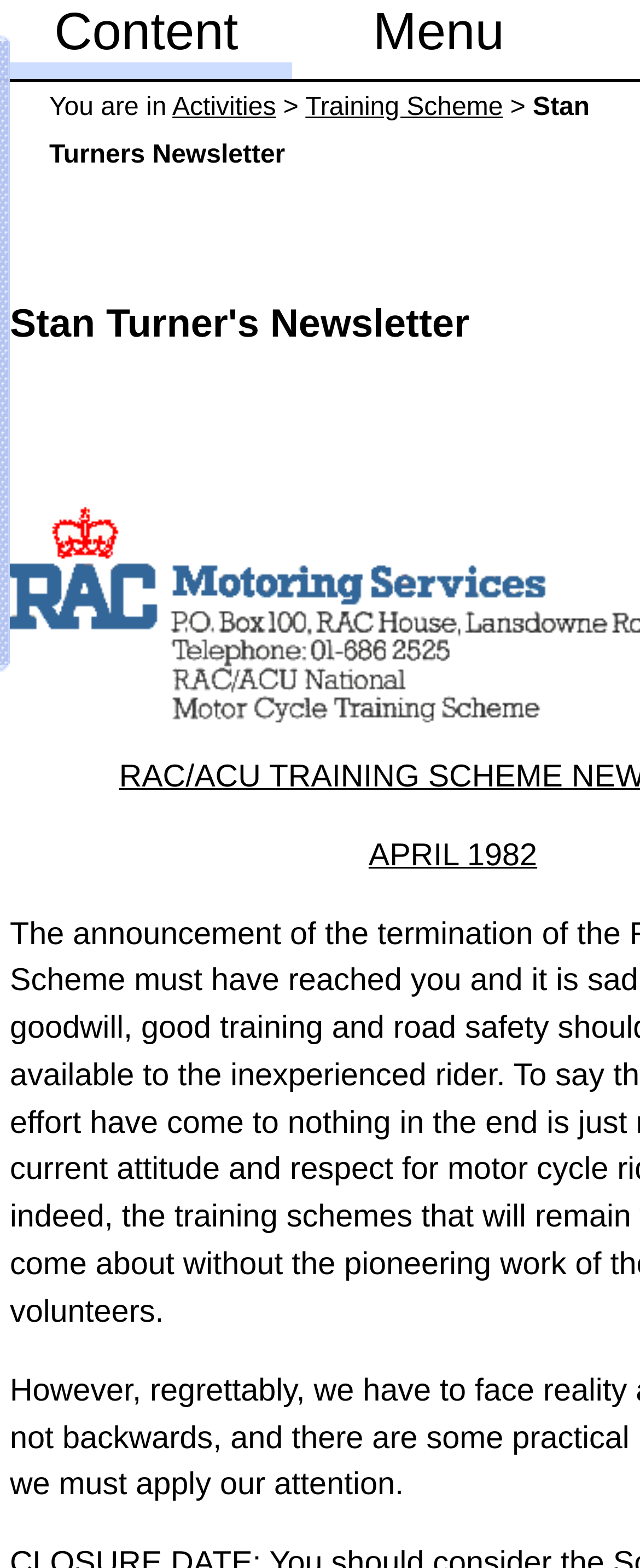Provide a short, one-word or phrase answer to the question below:
How many links are there in the top navigation?

2